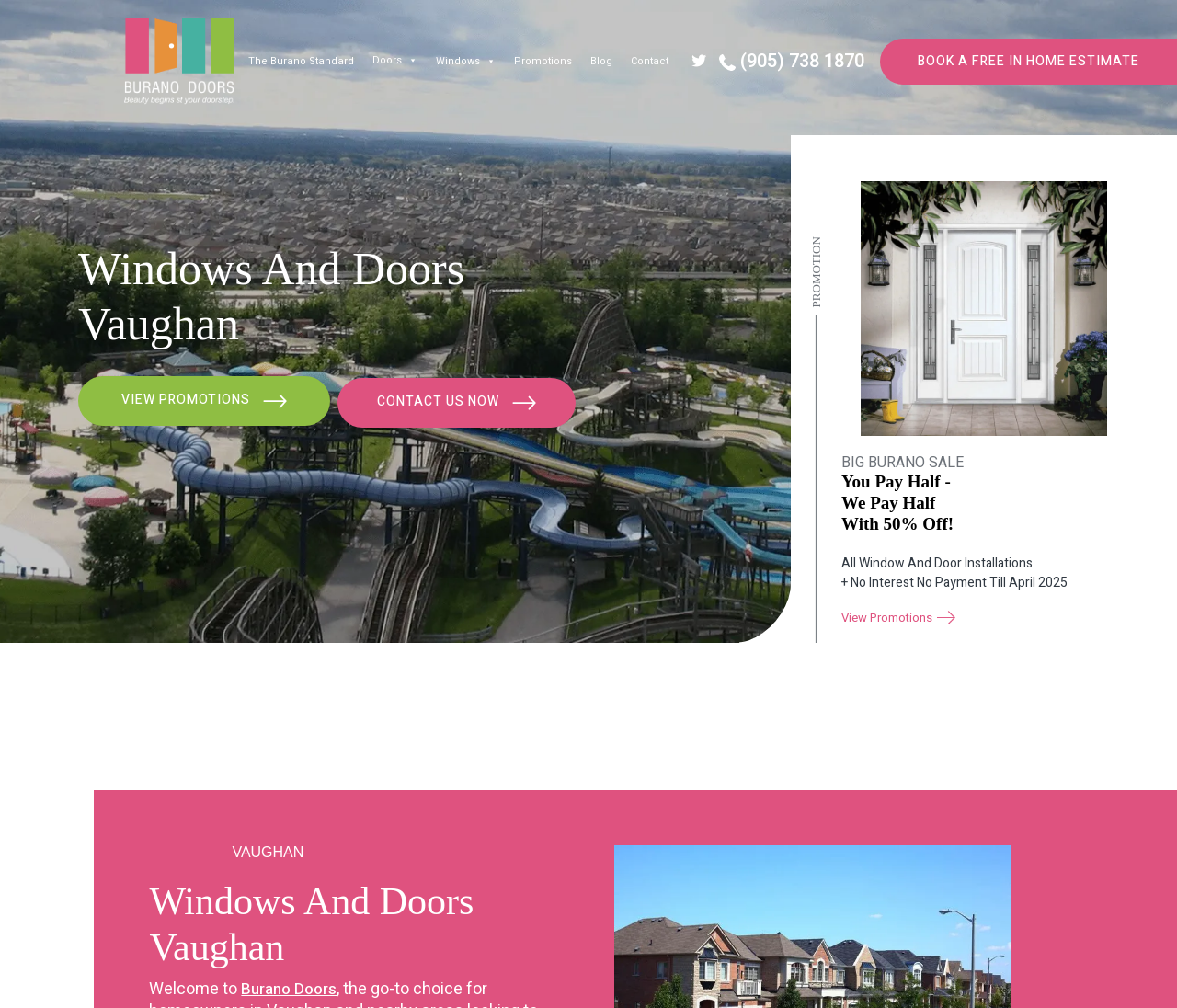Please identify the bounding box coordinates of the region to click in order to complete the given instruction: "Book a Free In-Home Estimate". The coordinates should be four float numbers between 0 and 1, i.e., [left, top, right, bottom].

[0.748, 0.038, 1.0, 0.084]